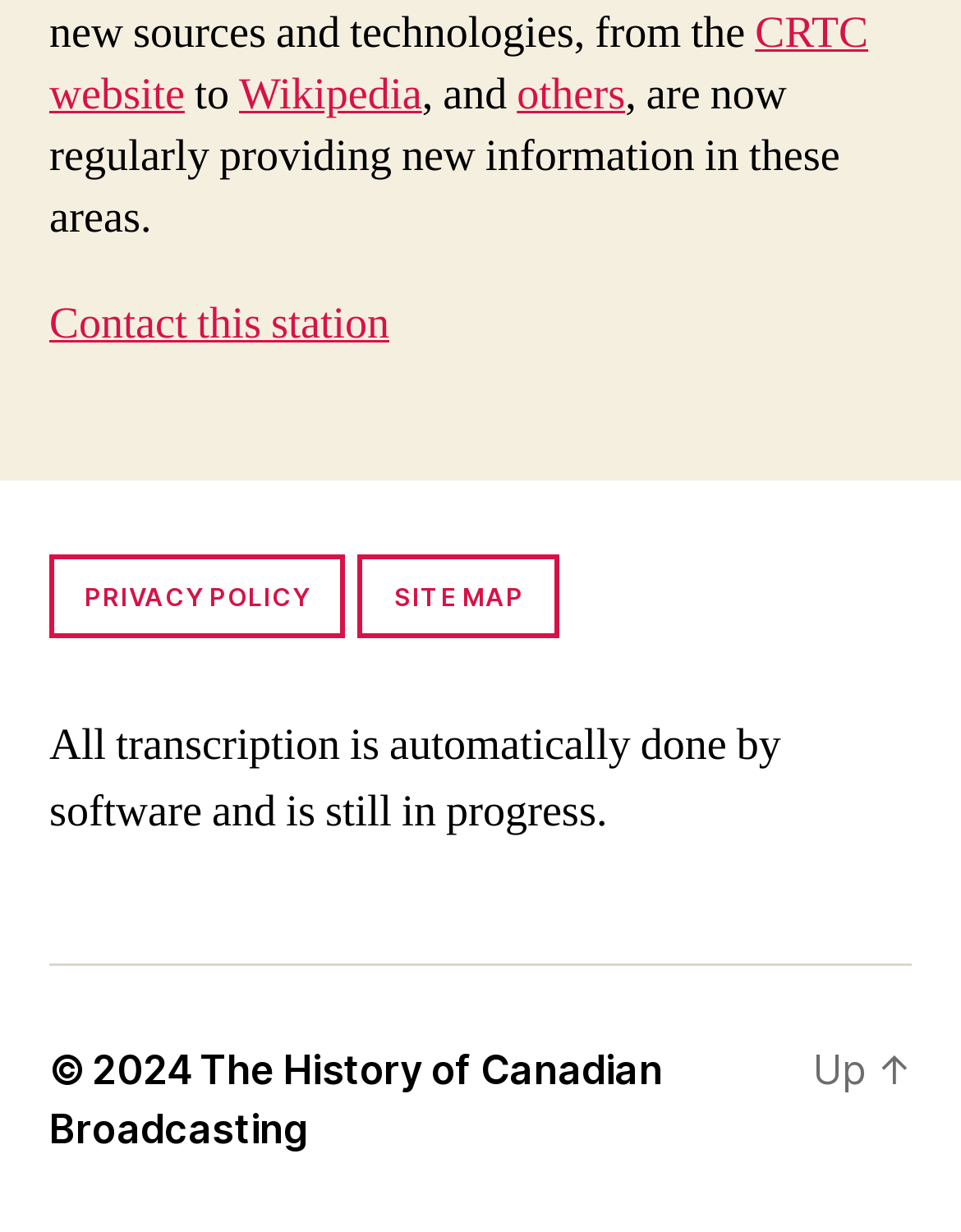For the element described, predict the bounding box coordinates as (top-left x, top-left y, bottom-right x, bottom-right y). All values should be between 0 and 1. Element description: Wikipedia

[0.249, 0.054, 0.439, 0.1]